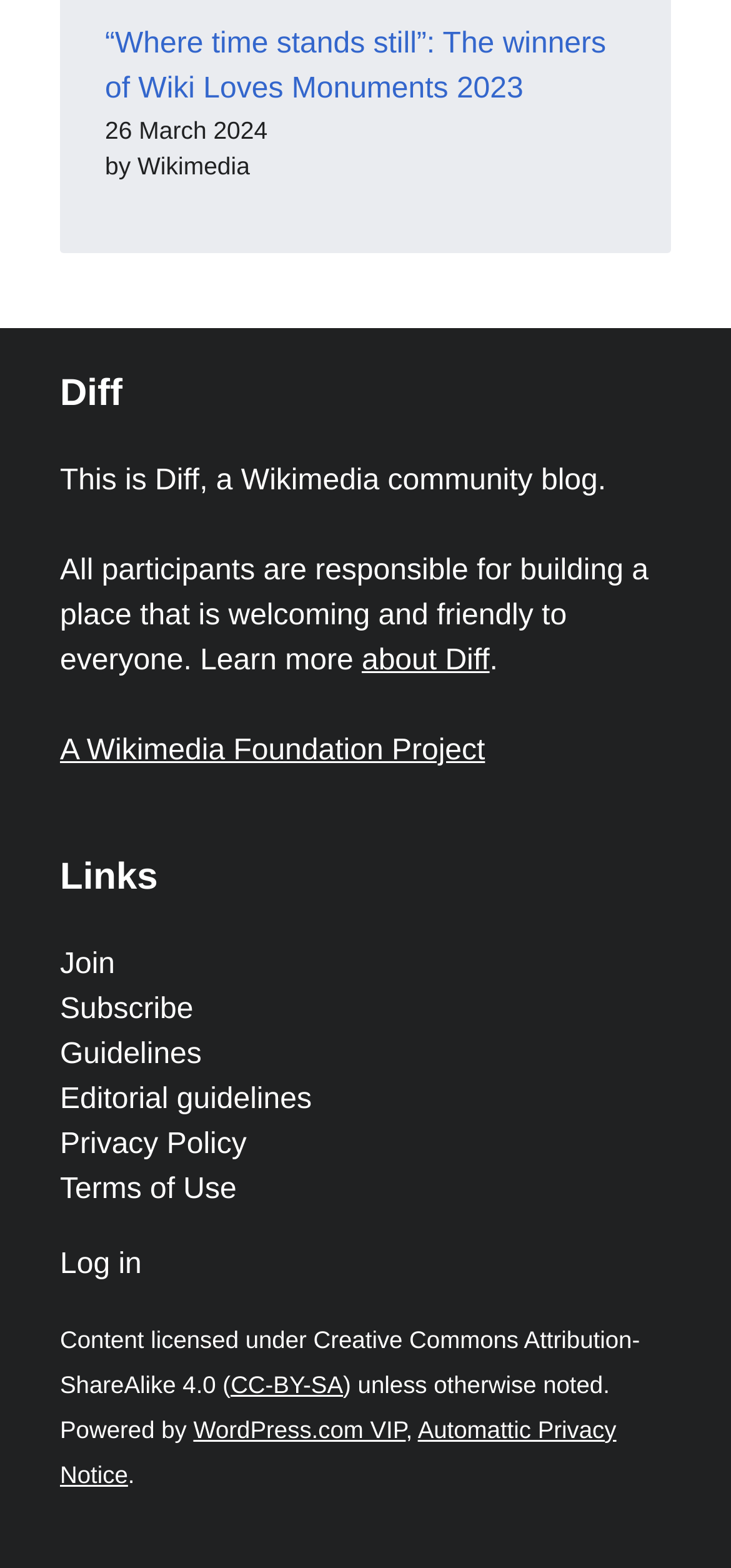Provide the bounding box coordinates of the HTML element described as: "Terms of Use". The bounding box coordinates should be four float numbers between 0 and 1, i.e., [left, top, right, bottom].

[0.082, 0.748, 0.324, 0.769]